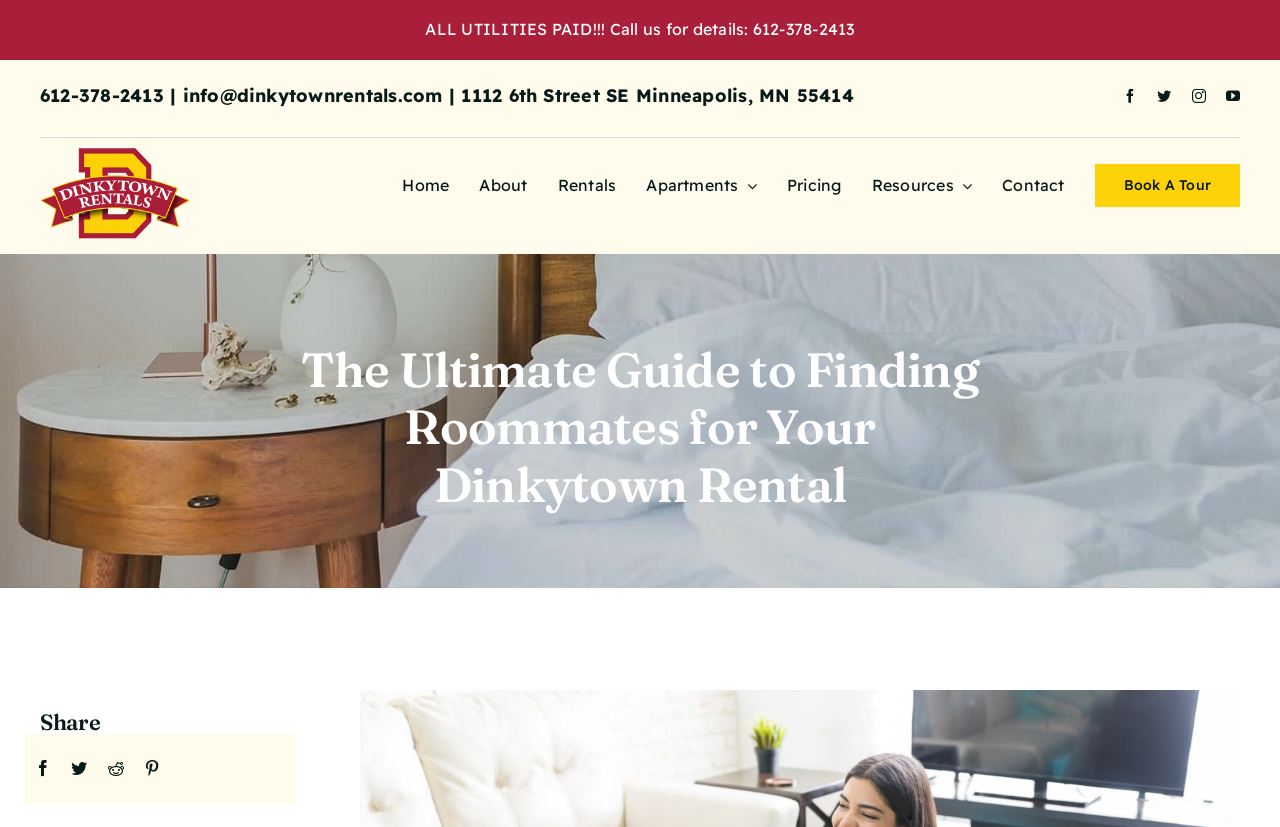What is the email address to contact? Using the information from the screenshot, answer with a single word or phrase.

info@dinkytownrentals.com